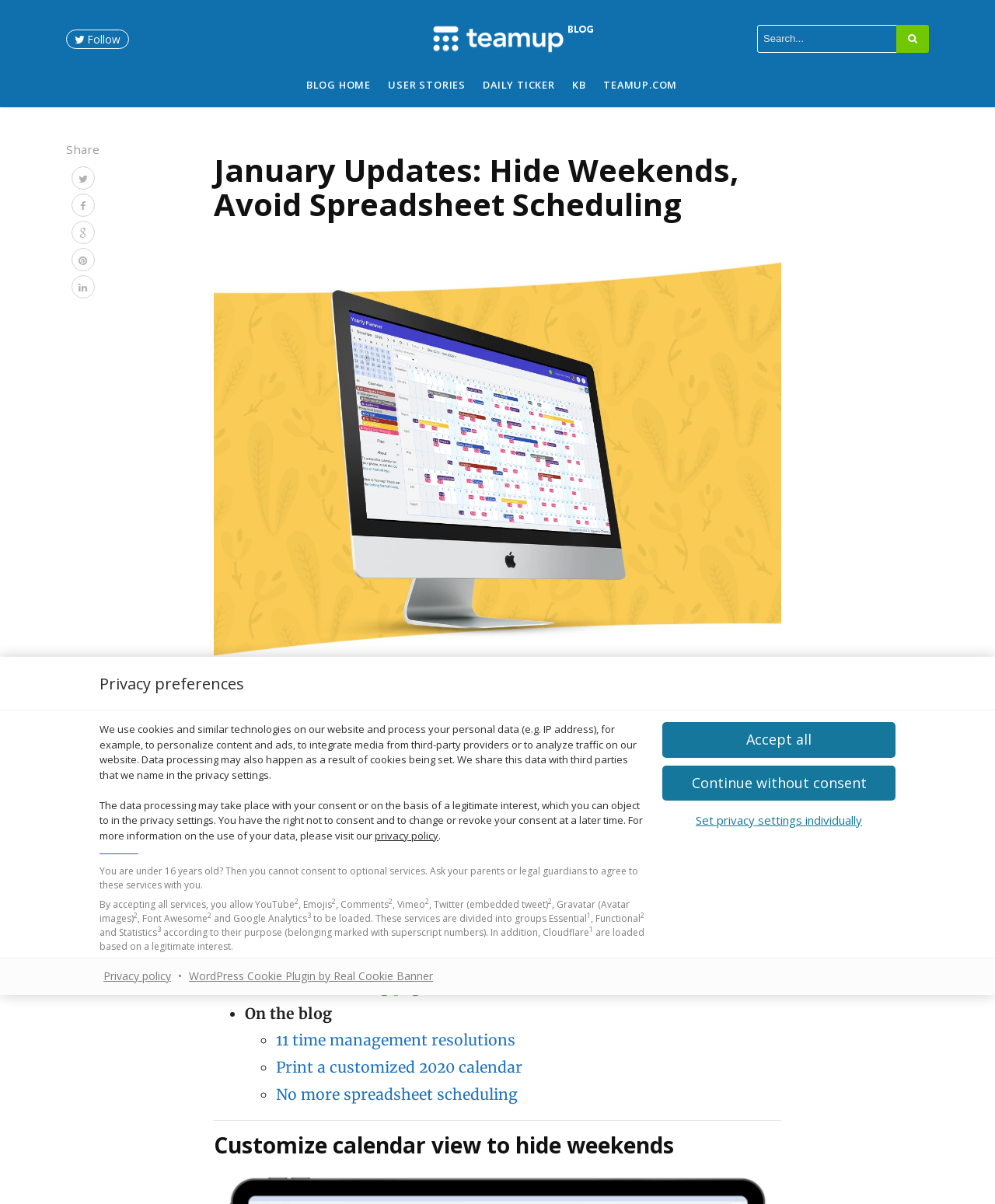Please determine the bounding box coordinates of the element's region to click for the following instruction: "Go to blog home".

[0.299, 0.06, 0.381, 0.081]